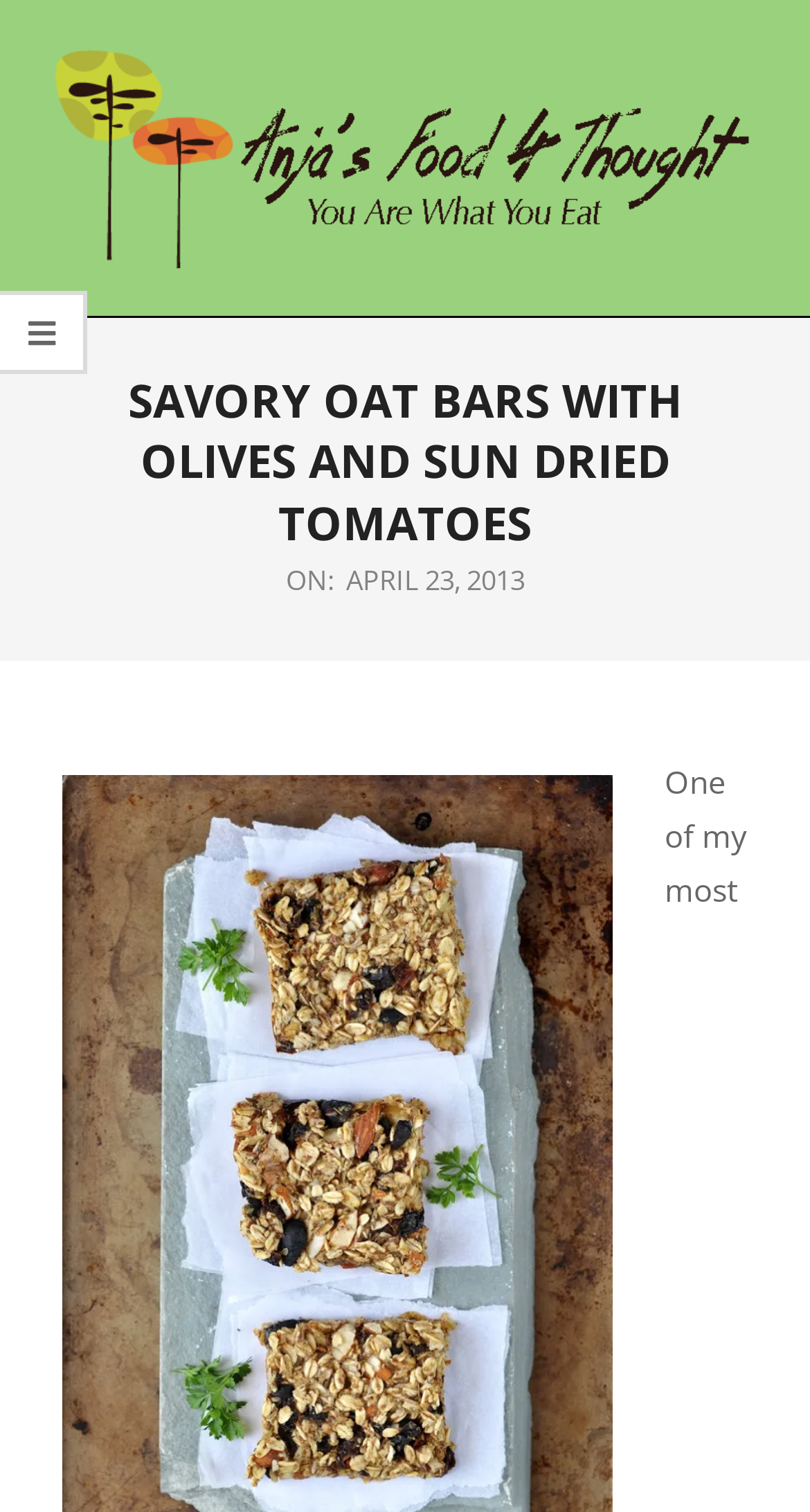Provide a thorough description of the webpage's content and layout.

The webpage is a blog post about a recipe, specifically "Savory Oat Bars with Olives and Sun Dried Tomatoes". At the top left corner, there is a link and an image, both labeled "Anja's Food 4 Thought", which appears to be the blog's title or logo. 

Below the title, there is a primary navigation menu. The main heading of the blog post, "SAVORY OAT BARS WITH OLIVES AND SUN DRIED TOMATOES", is prominently displayed in the top half of the page. 

To the right of the heading, there is a section that indicates when the post was published, which is "Tuesday, April 23, 2013, 10:05 am". The date "APRIL 23, 2013" is also displayed in this section.